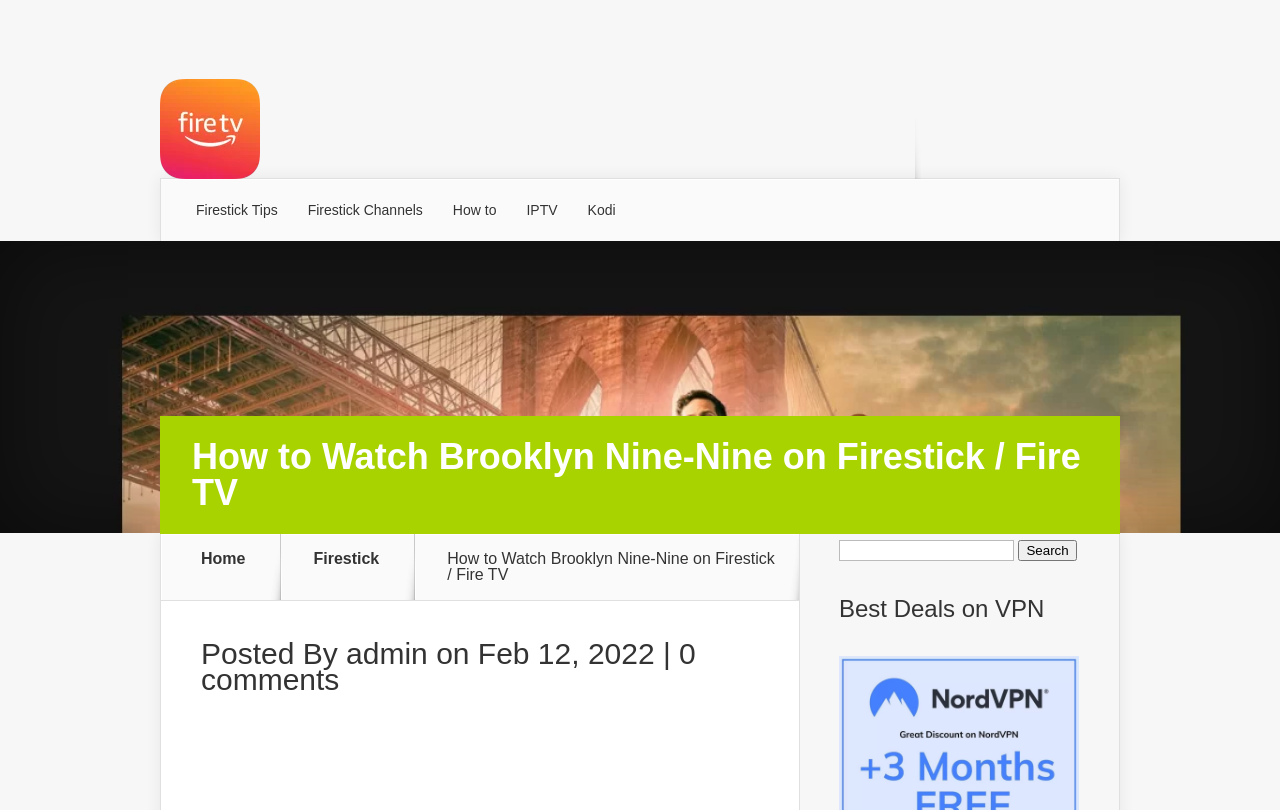What is the topic of the section below the search bar?
Please respond to the question with a detailed and well-explained answer.

I found the topic of the section below the search bar by looking at the heading 'Best Deals on VPN' which indicates the topic of the section.